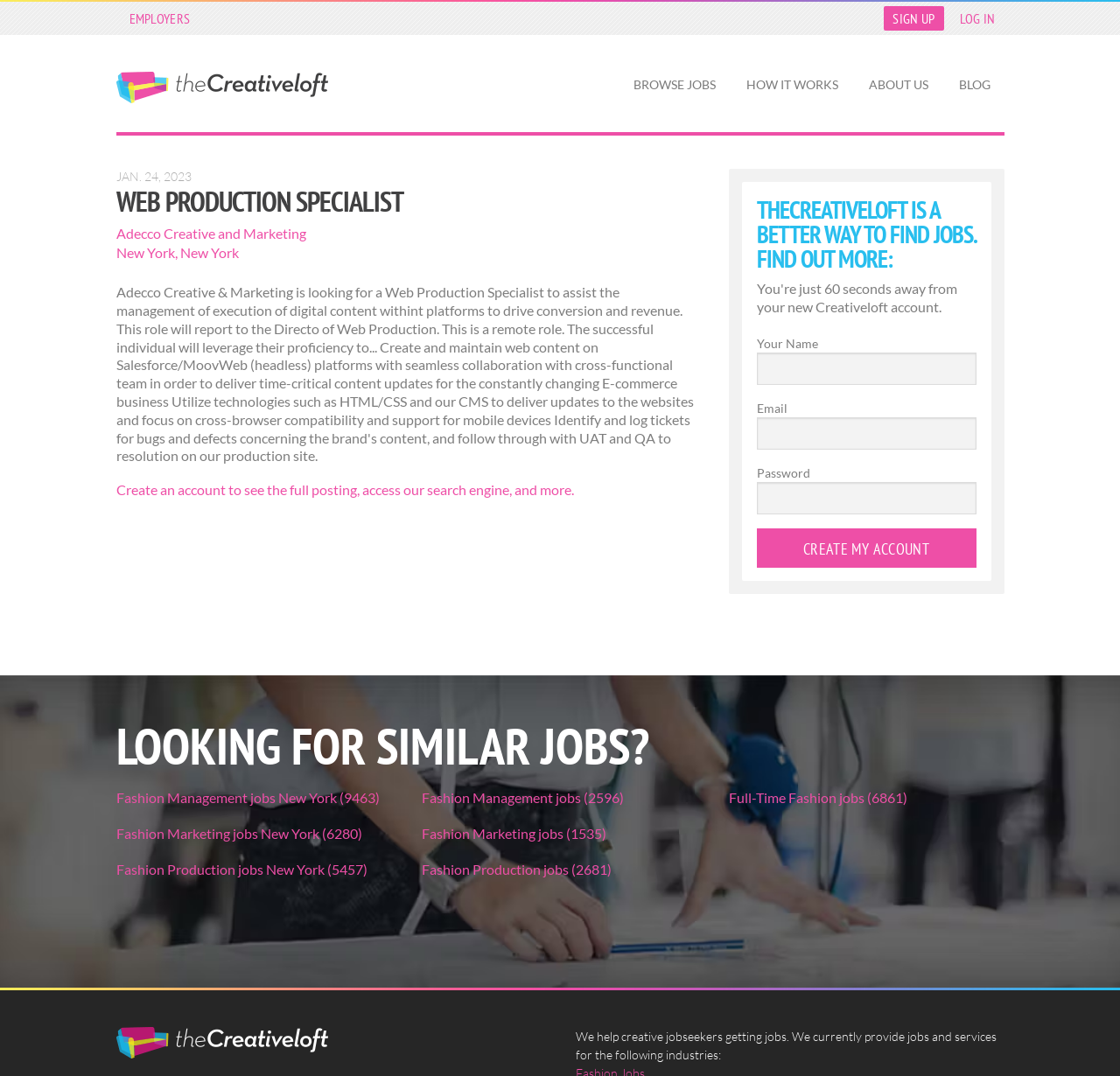Provide a single word or phrase to answer the given question: 
What is the company posting the job?

Adecco Creative and Marketing